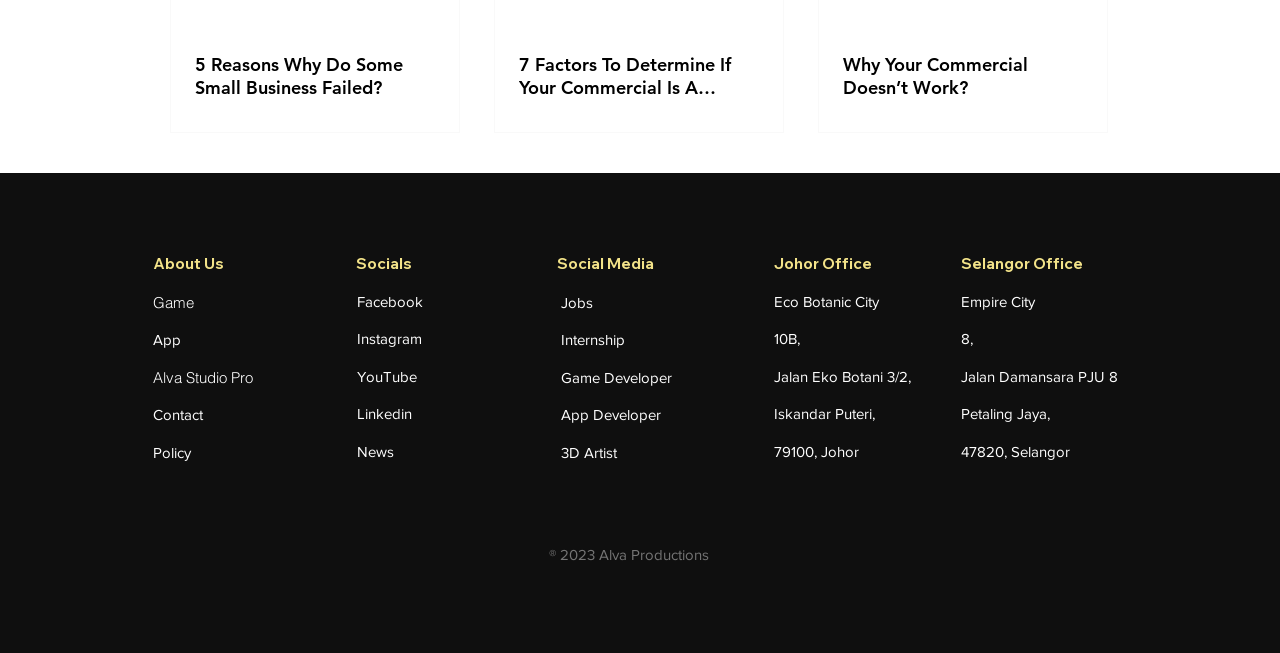Identify the bounding box coordinates of the clickable region to carry out the given instruction: "Click on the 'More' button".

None